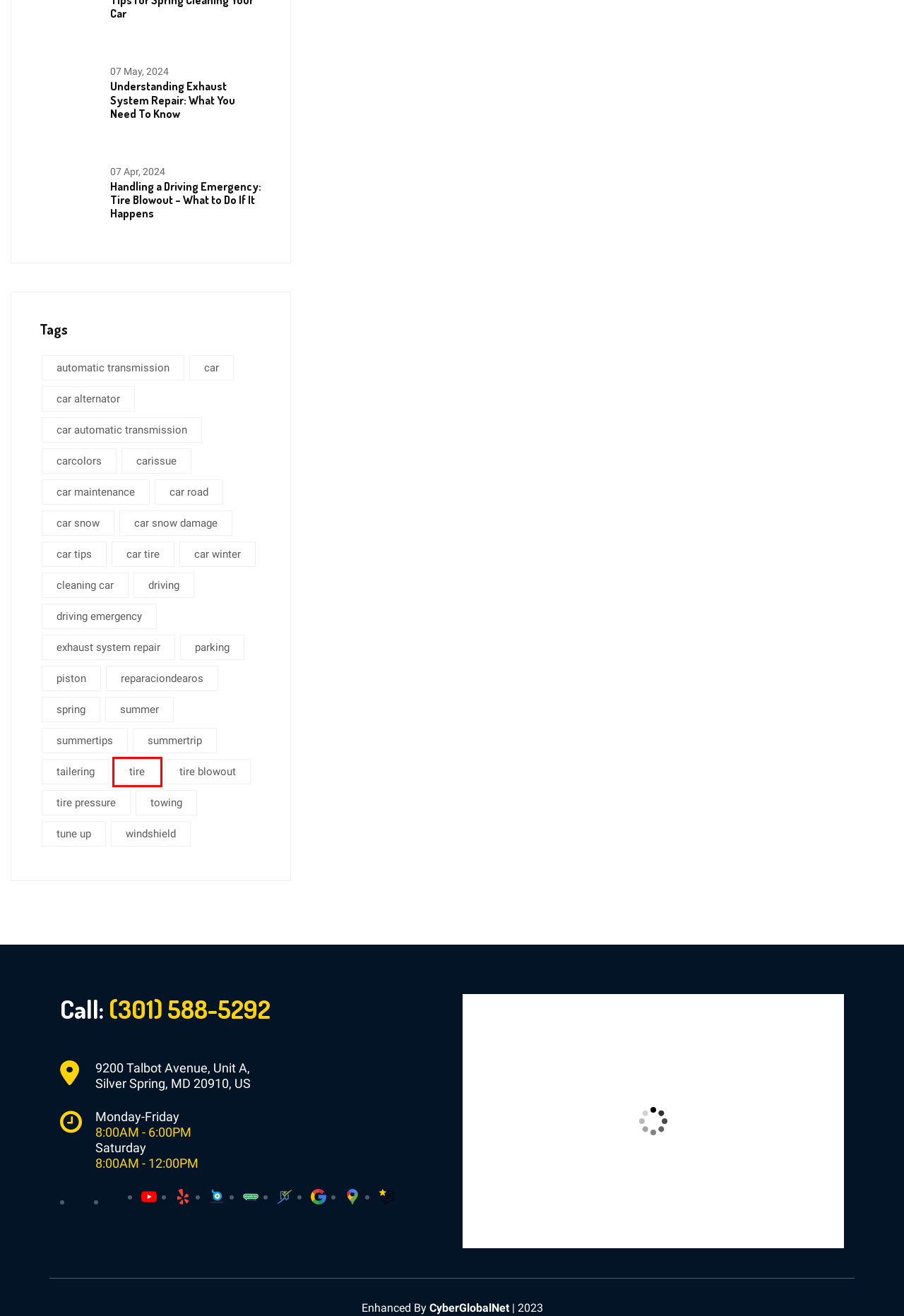Review the webpage screenshot provided, noting the red bounding box around a UI element. Choose the description that best matches the new webpage after clicking the element within the bounding box. The following are the options:
A. driving Archives - New Again Auto Repair
B. Understanding Exhaust System Repair: What You Need To Know - New Again Auto Repair
C. tire Archives - New Again Auto Repair
D. parking Archives - New Again Auto Repair
E. Handling a Driving Emergency: Tire Blowout - What to Do If It Happens - New Again Auto Repair
F. summertips Archives - New Again Auto Repair
G. reparaciondearos Archives - New Again Auto Repair
H. cleaning car Archives - New Again Auto Repair

C